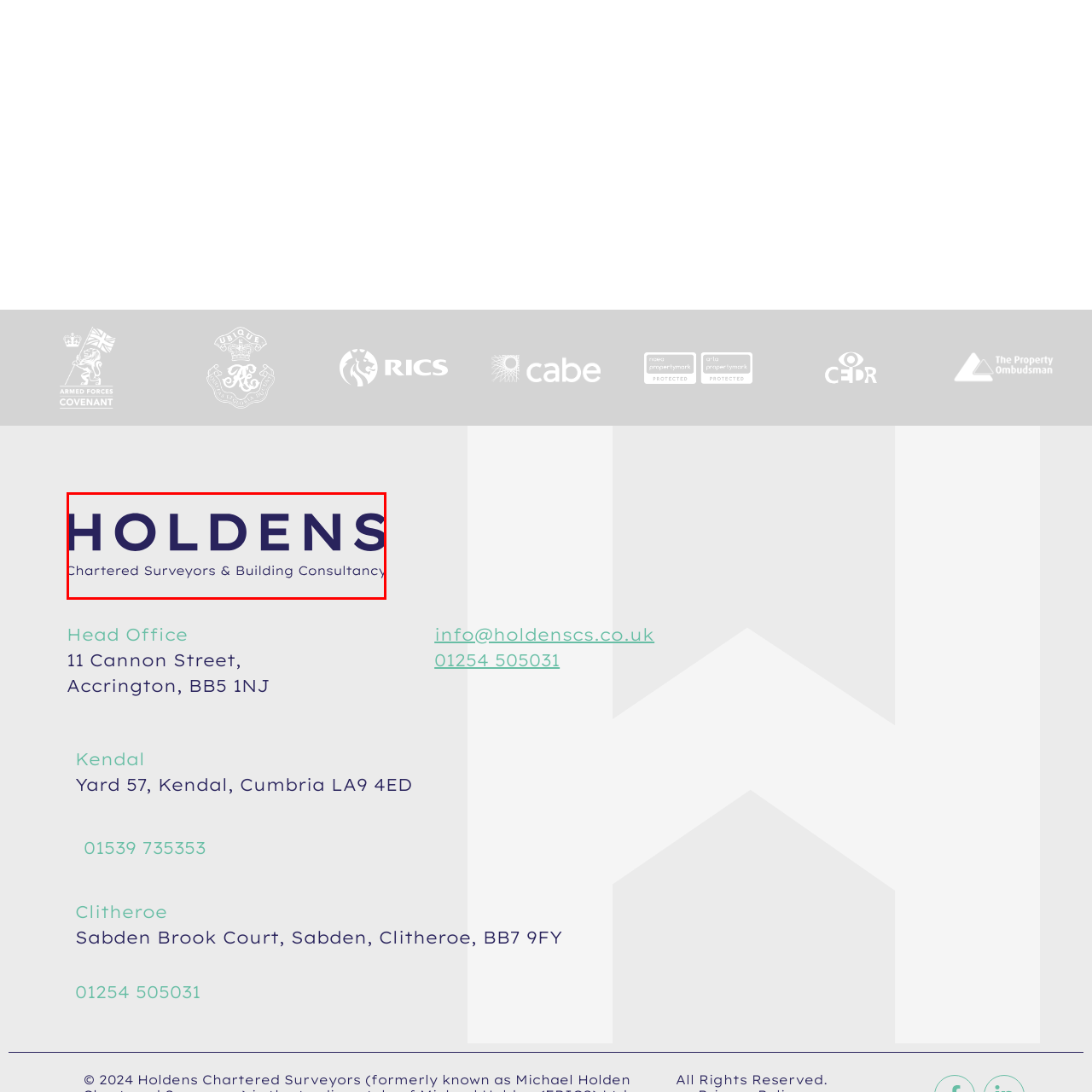Look at the section of the image marked by the red box and offer an in-depth answer to the next question considering the visual cues: What is the color scheme of the design?

The caption describes the color scheme as deep blue against a light background, which conveys a sense of trust and professionalism, suitable for a company in the surveying and consultancy industry.